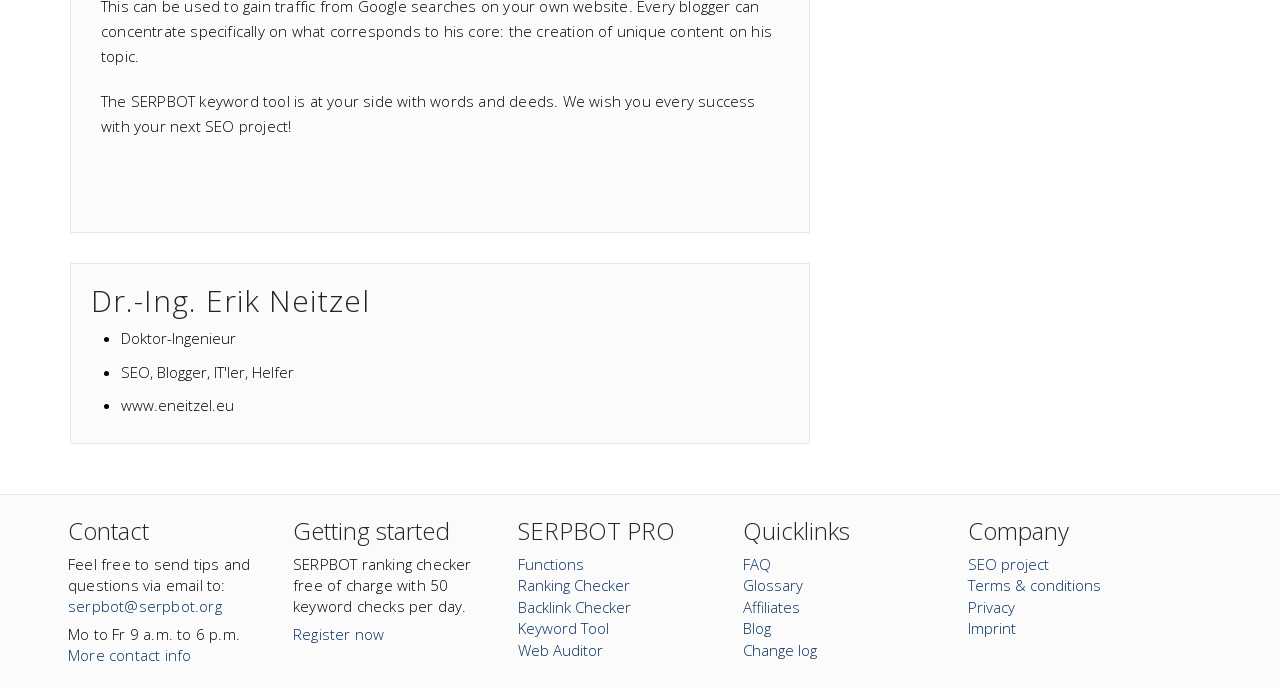Answer the question using only a single word or phrase: 
What is the benefit of using SERPBOT ranking checker?

50 keyword checks per day